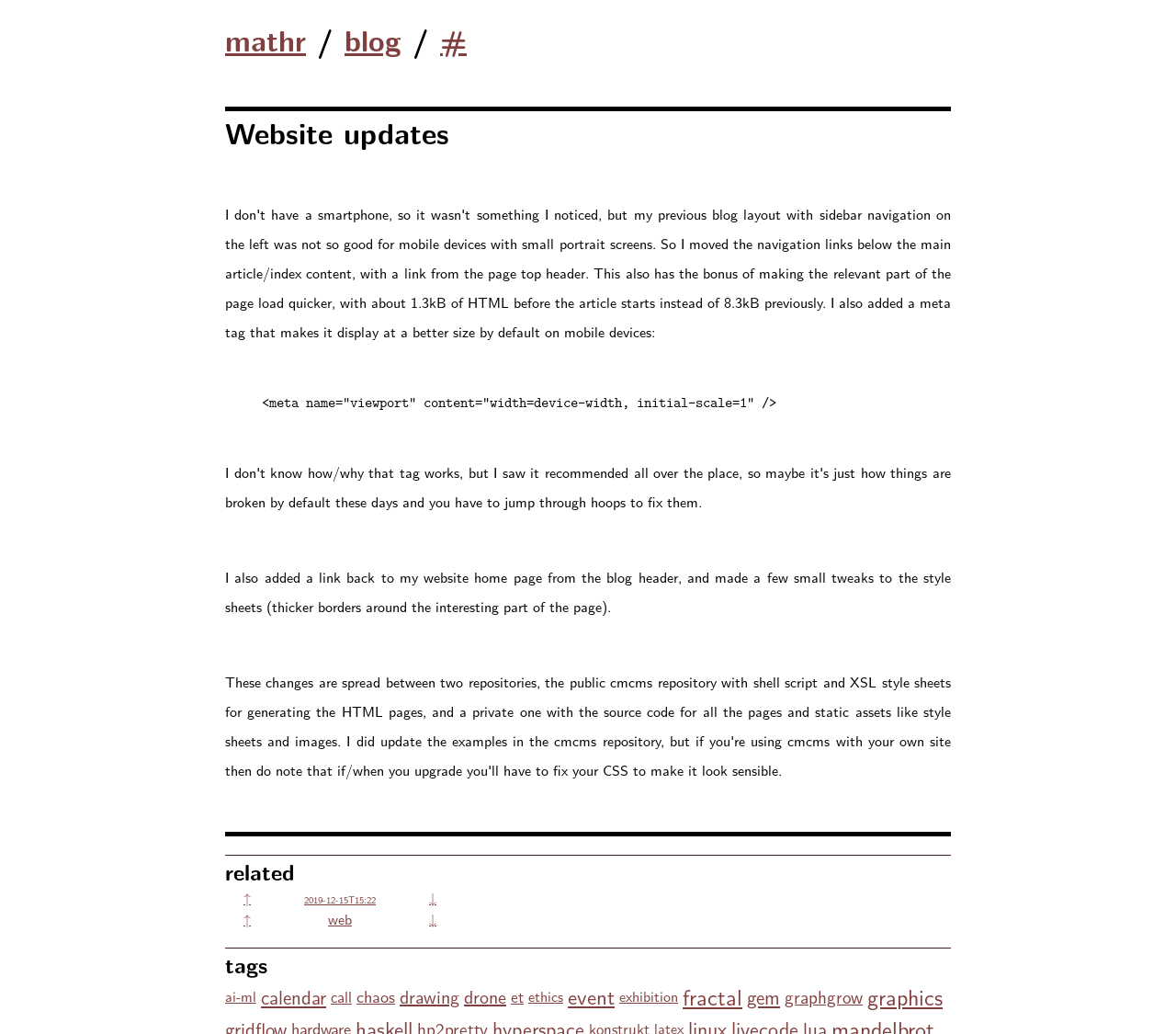What is the format of the date in the 'Related' section?
Answer the question with a detailed explanation, including all necessary information.

The 'Related' section contains a link with the text '2019-12-15T15:22', which appears to be a date in the format YYYY-MM-DDTHH:MM. This format is commonly used to represent dates and times in a machine-readable format.